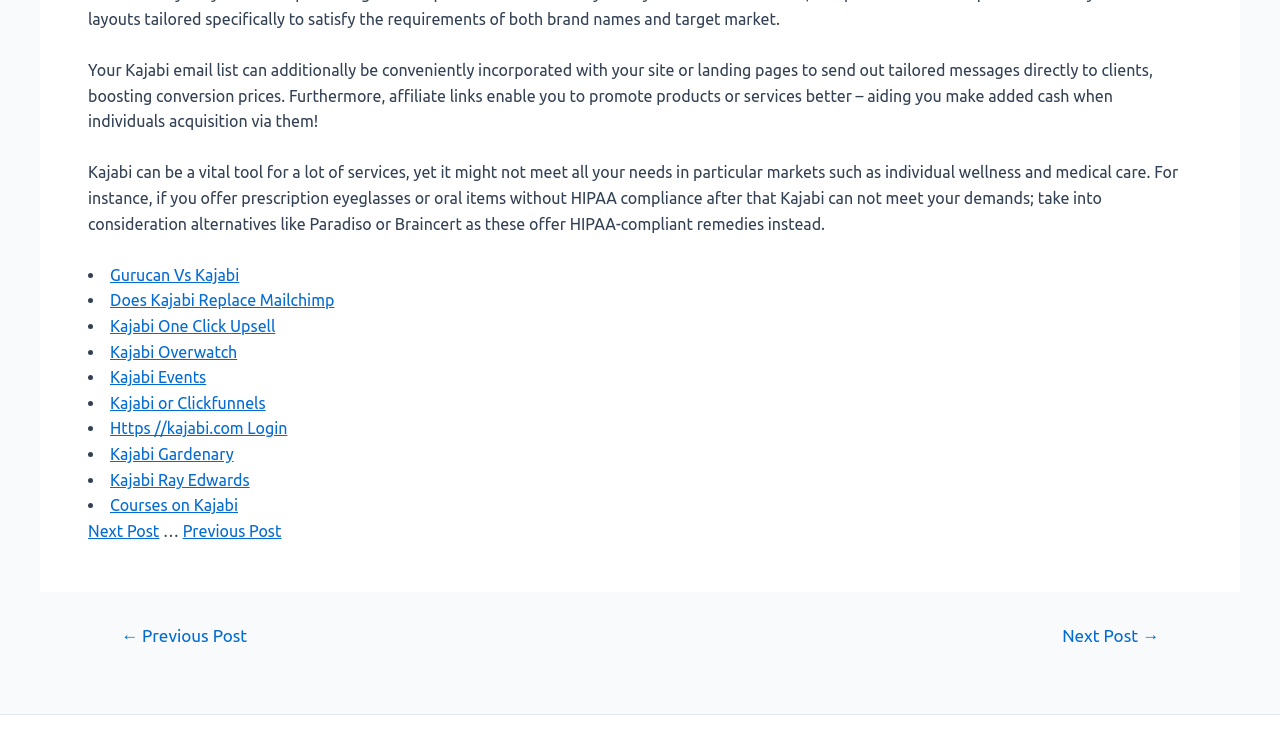Provide a single word or phrase answer to the question: 
What are the post navigation options?

Previous Post and Next Post